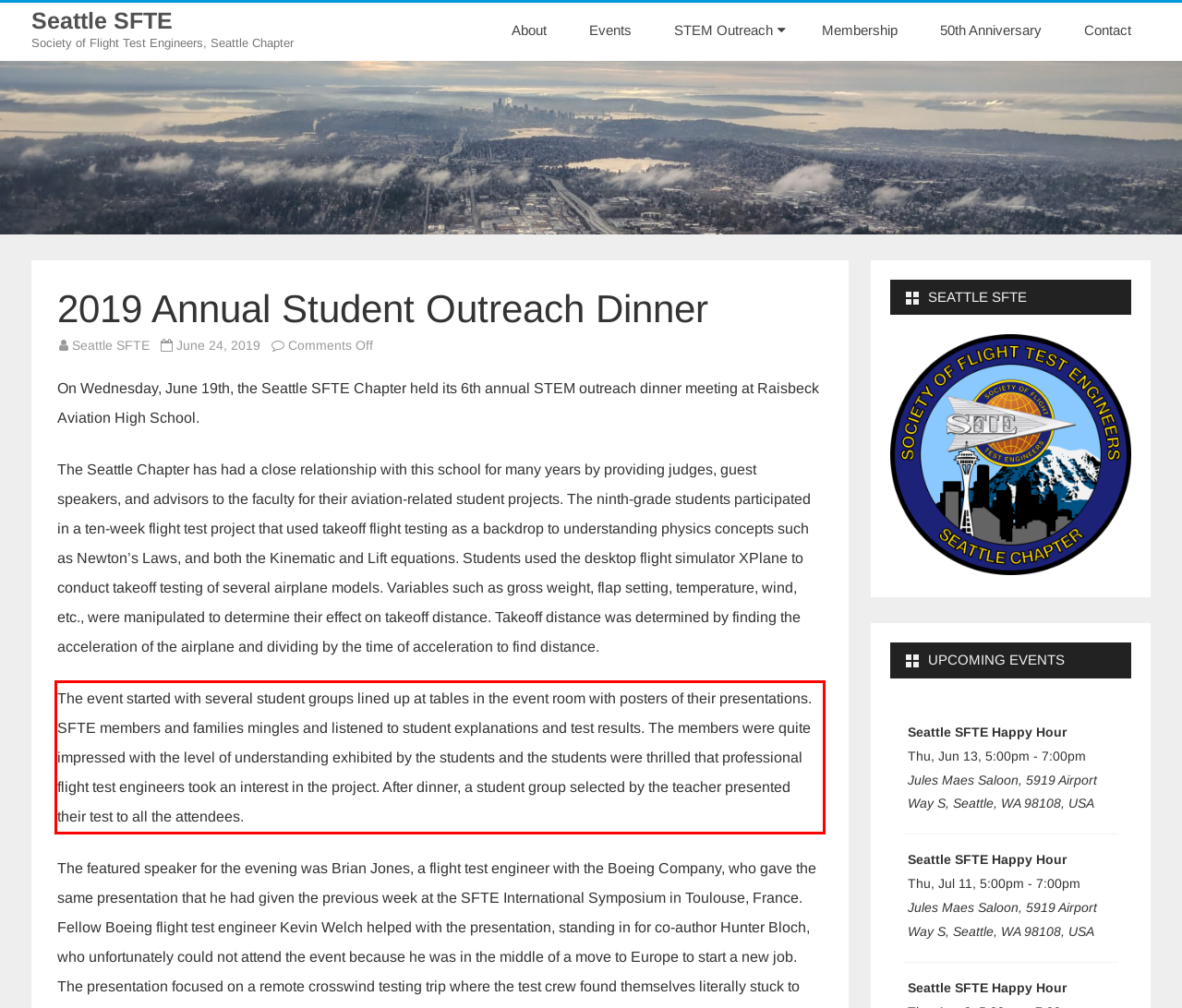You have a screenshot with a red rectangle around a UI element. Recognize and extract the text within this red bounding box using OCR.

The event started with several student groups lined up at tables in the event room with posters of their presentations. SFTE members and families mingles and listened to student explanations and test results. The members were quite impressed with the level of understanding exhibited by the students and the students were thrilled that professional flight test engineers took an interest in the project. After dinner, a student group selected by the teacher presented their test to all the attendees.